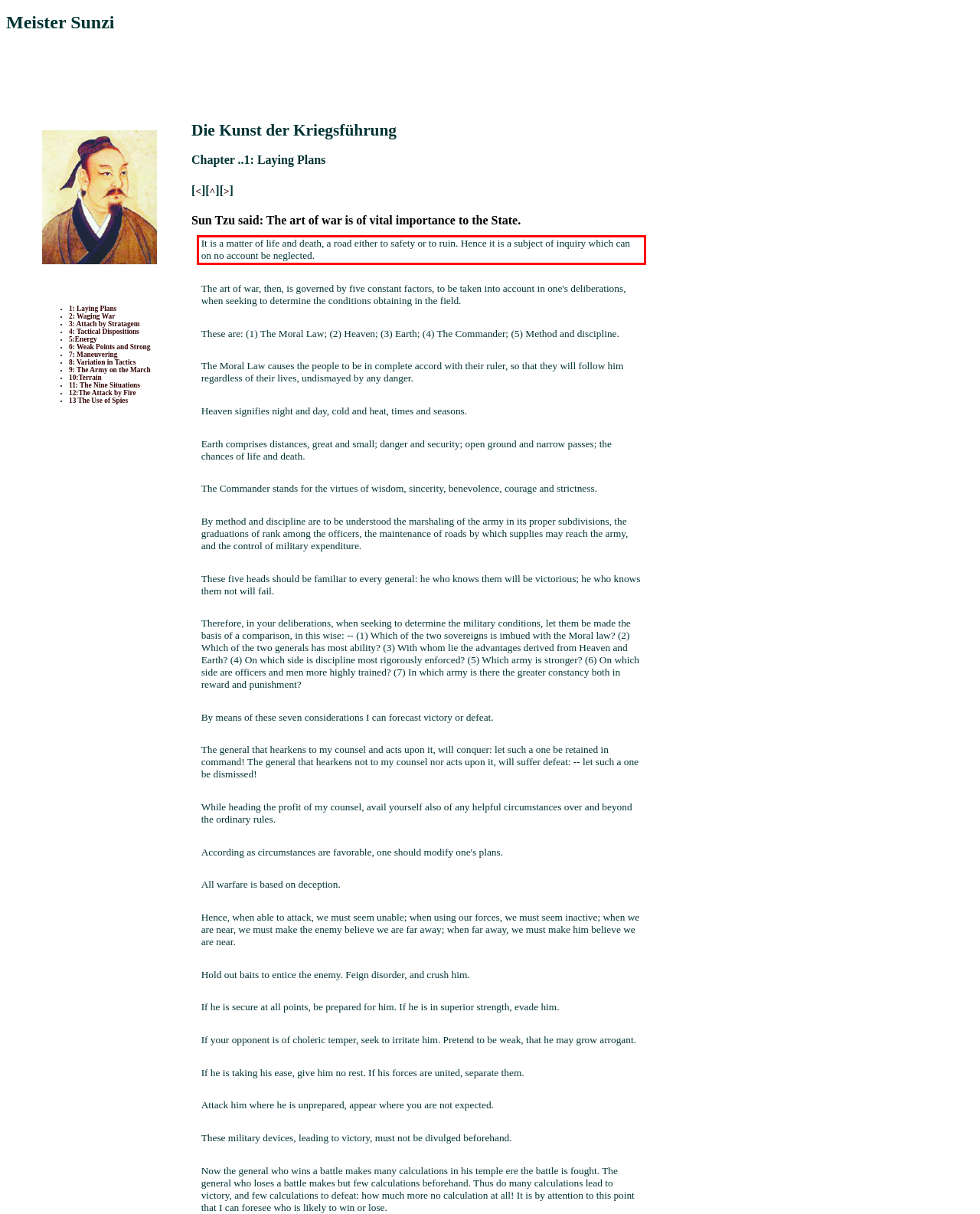You have a screenshot of a webpage where a UI element is enclosed in a red rectangle. Perform OCR to capture the text inside this red rectangle.

It is a matter of life and death, a road either to safety or to ruin. Hence it is a subject of inquiry which can on no account be neglected.